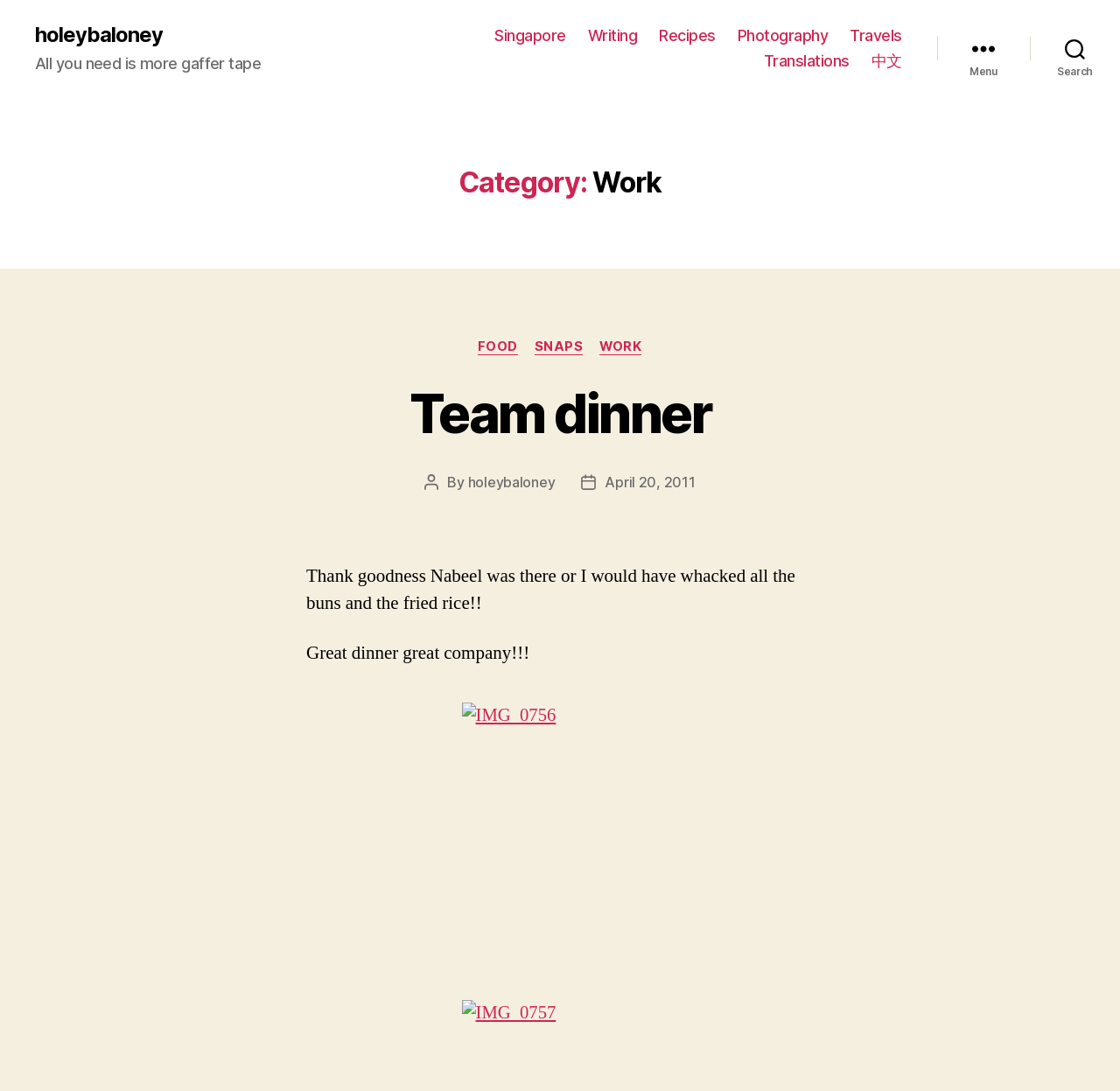What is the language of the last link in the navigation menu?
Examine the screenshot and reply with a single word or phrase.

中文